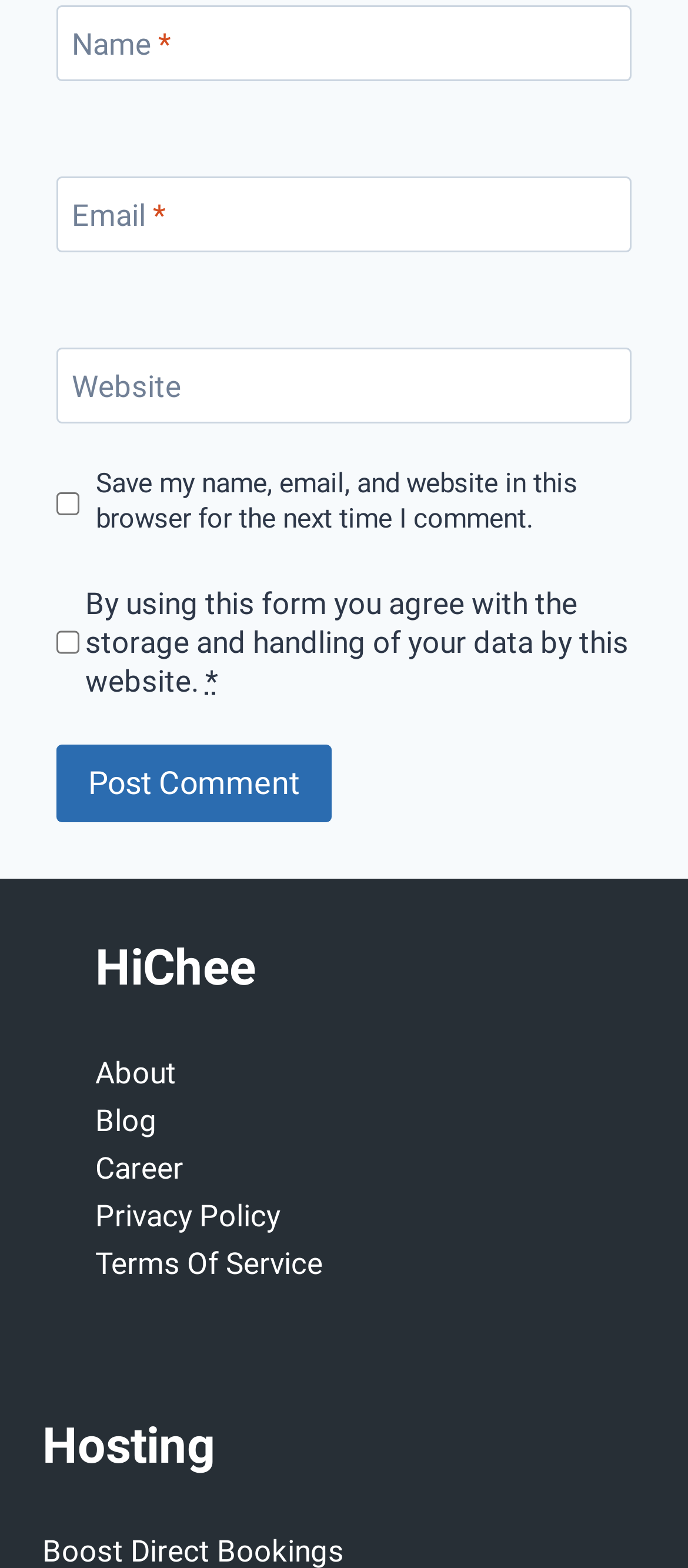What is the button at the bottom for?
Look at the image and answer with only one word or phrase.

To post a comment